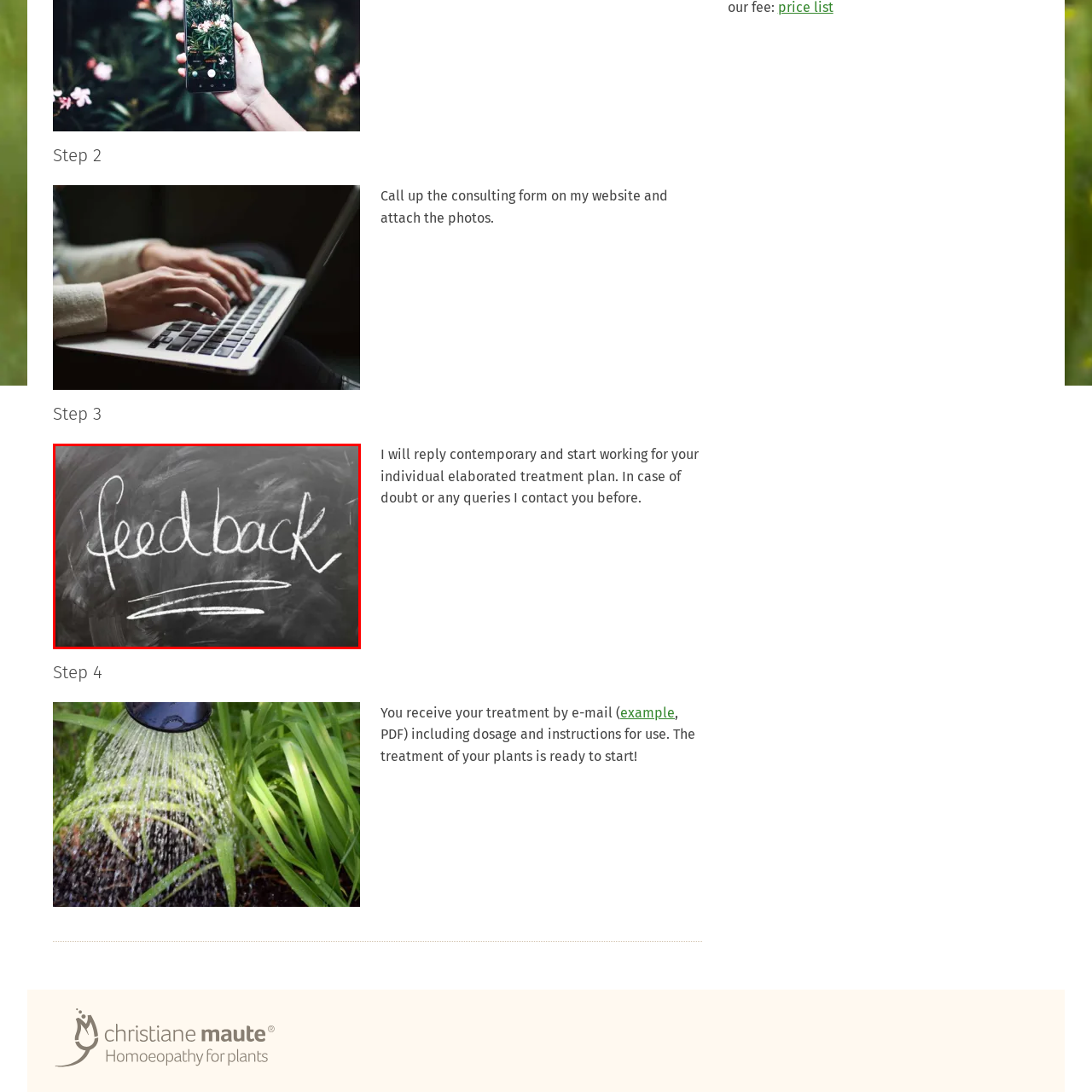Examine the picture highlighted with a red border, What style is the text written in? Please respond with a single word or phrase.

Cursive